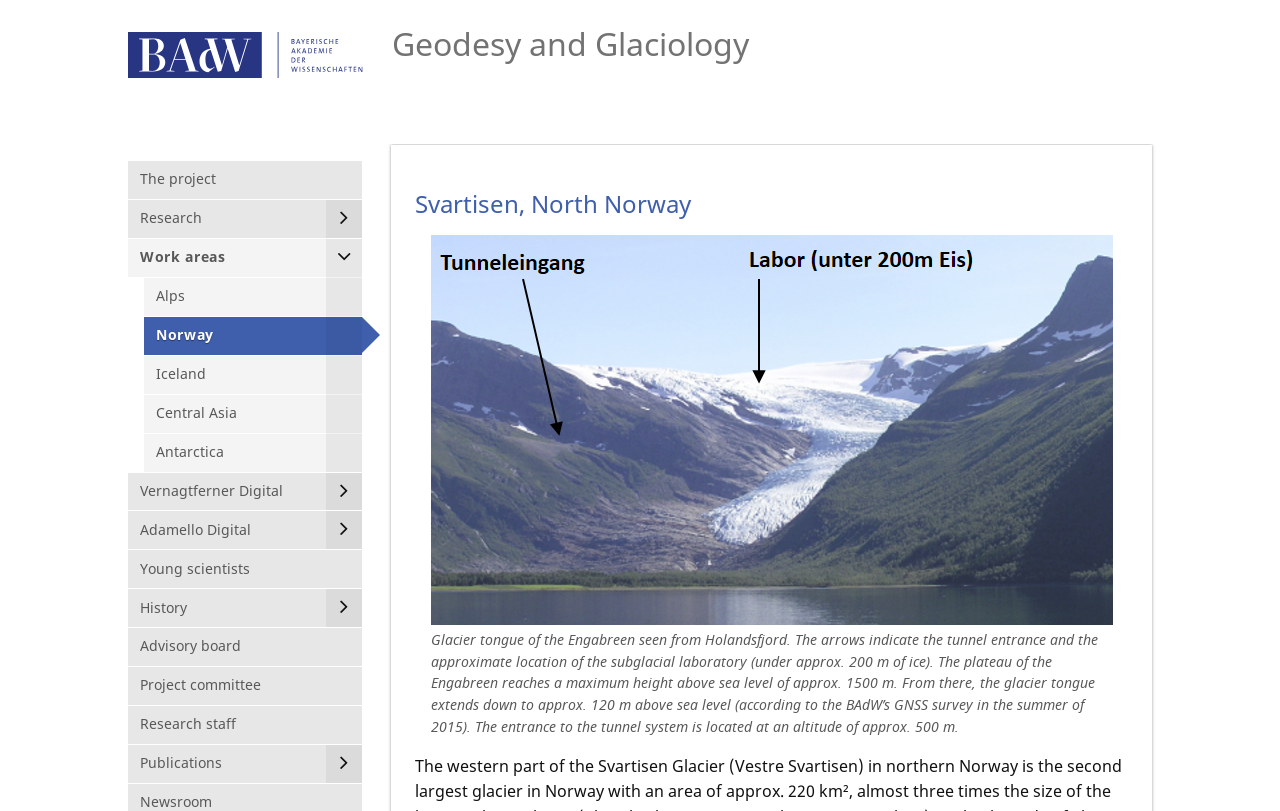Can you find the bounding box coordinates for the UI element given this description: "Antarctica"? Provide the coordinates as four float numbers between 0 and 1: [left, top, right, bottom].

[0.112, 0.535, 0.283, 0.581]